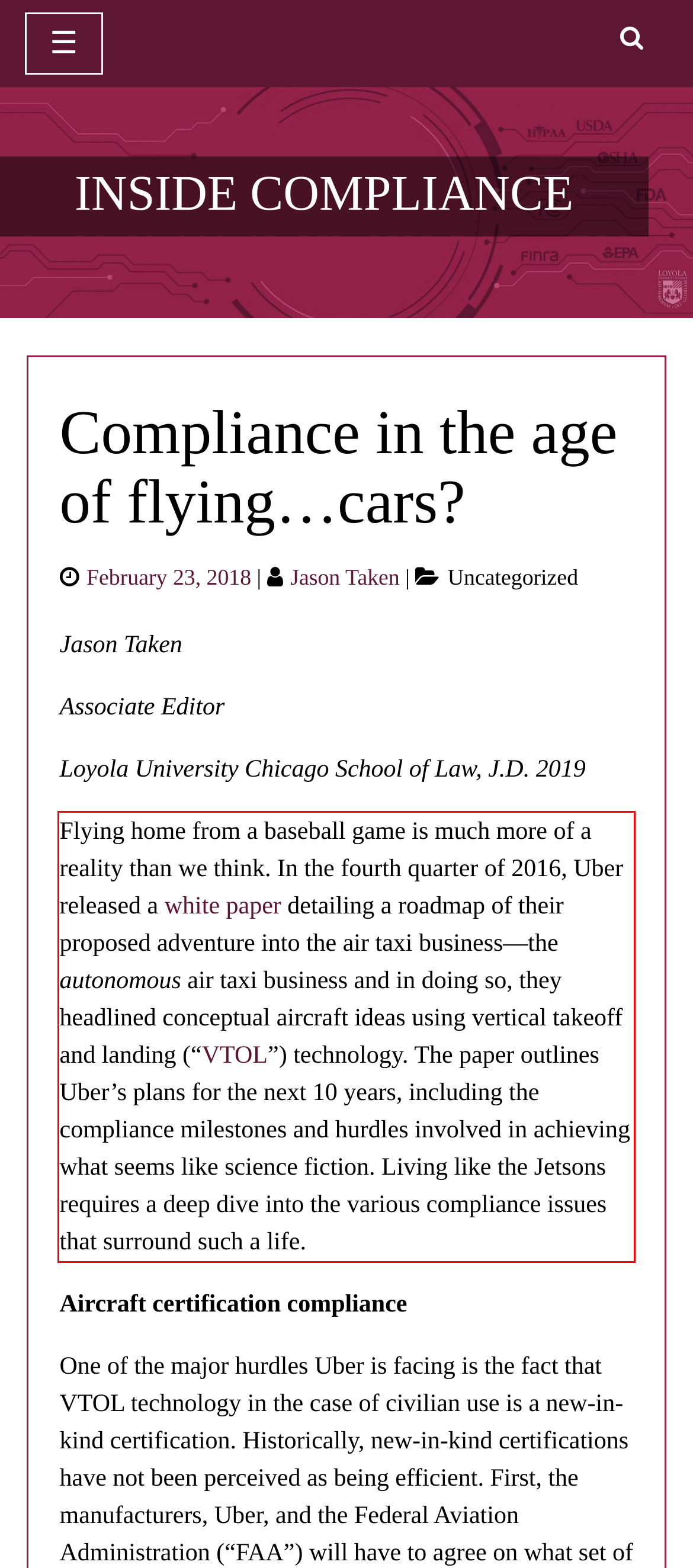Given the screenshot of a webpage, identify the red rectangle bounding box and recognize the text content inside it, generating the extracted text.

Flying home from a baseball game is much more of a reality than we think. In the fourth quarter of 2016, Uber released a white paper detailing a roadmap of their proposed adventure into the air taxi business—the autonomous air taxi business and in doing so, they headlined conceptual aircraft ideas using vertical takeoff and landing (“VTOL”) technology. The paper outlines Uber’s plans for the next 10 years, including the compliance milestones and hurdles involved in achieving what seems like science fiction. Living like the Jetsons requires a deep dive into the various compliance issues that surround such a life.